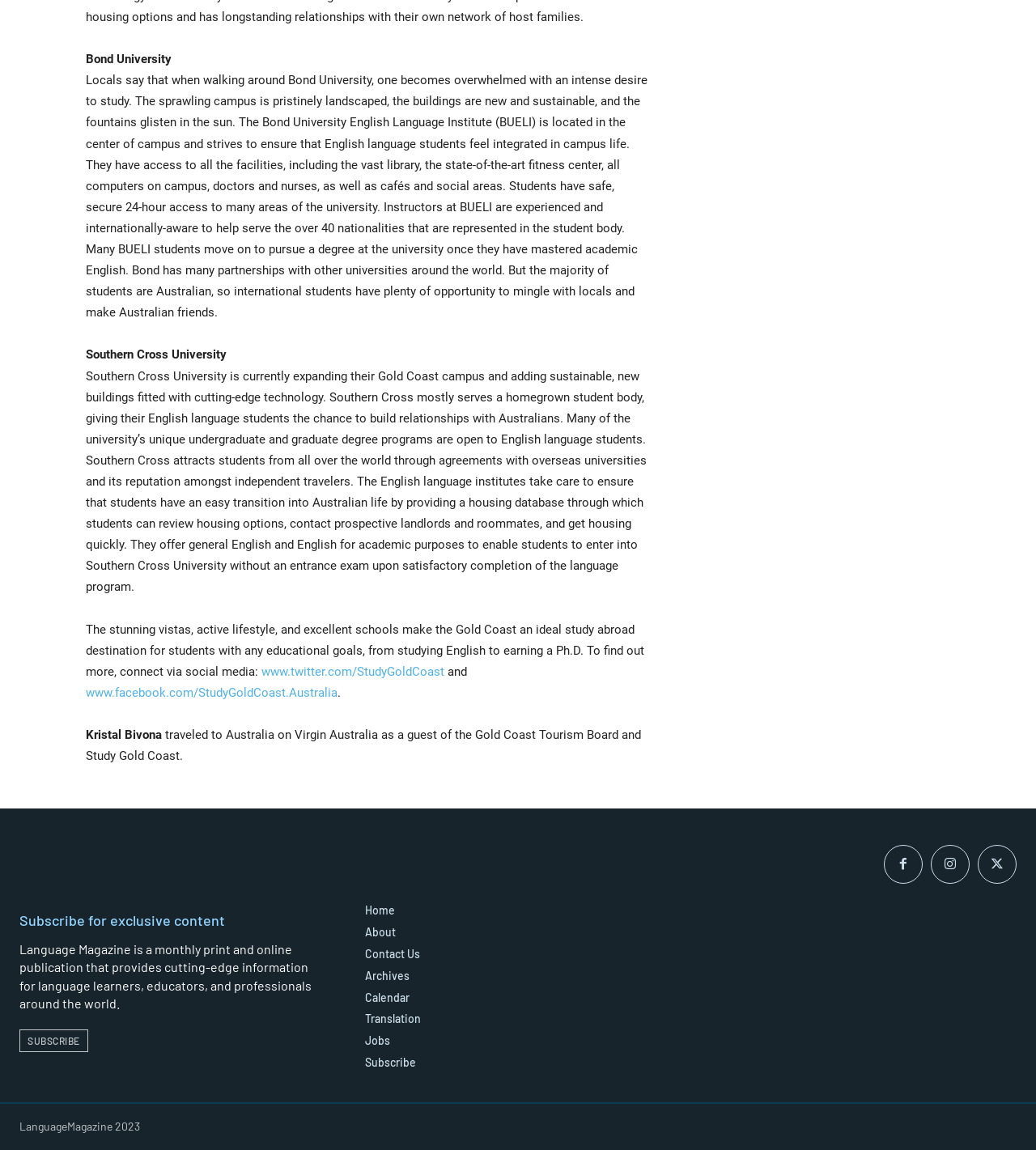Highlight the bounding box coordinates of the region I should click on to meet the following instruction: "View the Archives".

[0.352, 0.843, 0.481, 0.855]